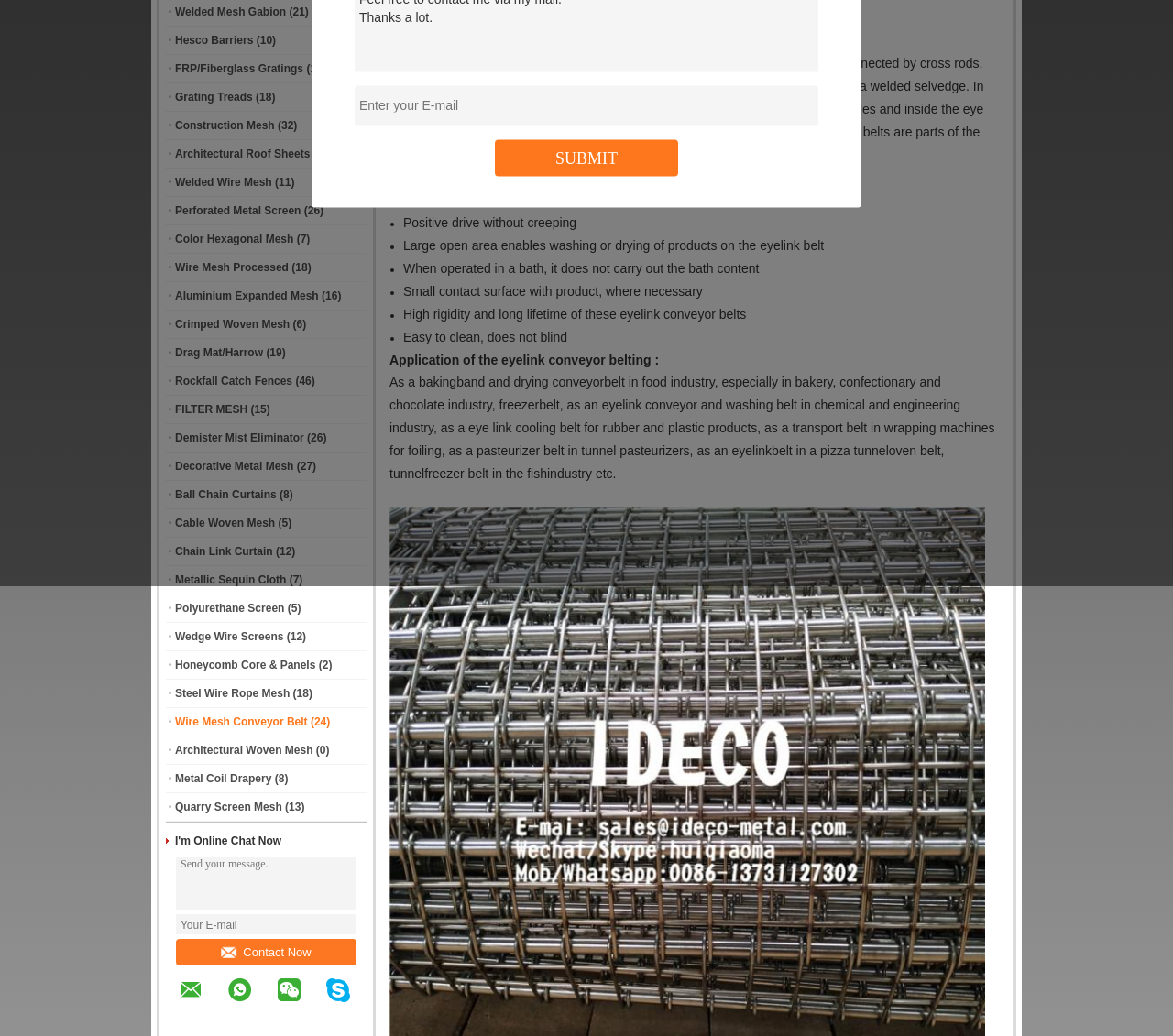Using the given description, provide the bounding box coordinates formatted as (top-left x, top-left y, bottom-right x, bottom-right y), with all values being floating point numbers between 0 and 1. Description: title="IDECO INDUSTRIAL CO., LIMITED whatsapp"

[0.195, 0.95, 0.234, 0.987]